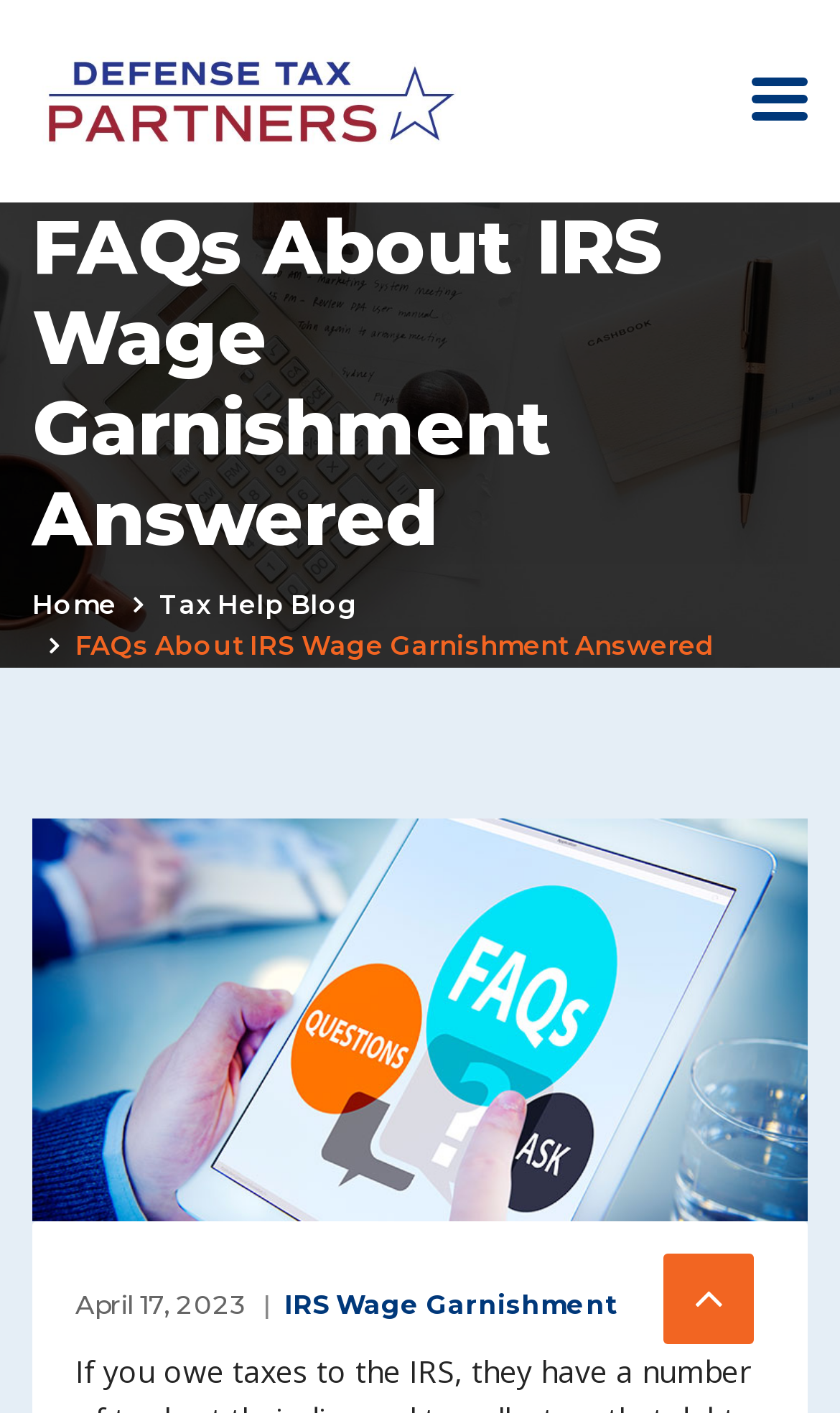Provide a thorough summary of the webpage.

The webpage is about frequently asked questions regarding IRS wage garnishment, as indicated by the title "FAQs About IRS Wage Garnishment Answered". At the top left of the page, there is a link to "Defense Tax Partners" accompanied by an image with the same name. 

To the right of the title, there is a button with no text. Below the title, there are two links, "Home" and "Tax Help Blog", positioned side by side. 

The main content of the page is a section with the same title as the webpage, "FAQs About IRS Wage Garnishment Answered". This section contains an image and a header that spans most of the page width. Below the header, there is a timestamp indicating the date "April 17, 2023", and a link to "IRS Wage Garnishment". 

At the bottom right of the page, there is a link with a font awesome icon, represented by "\uf106".